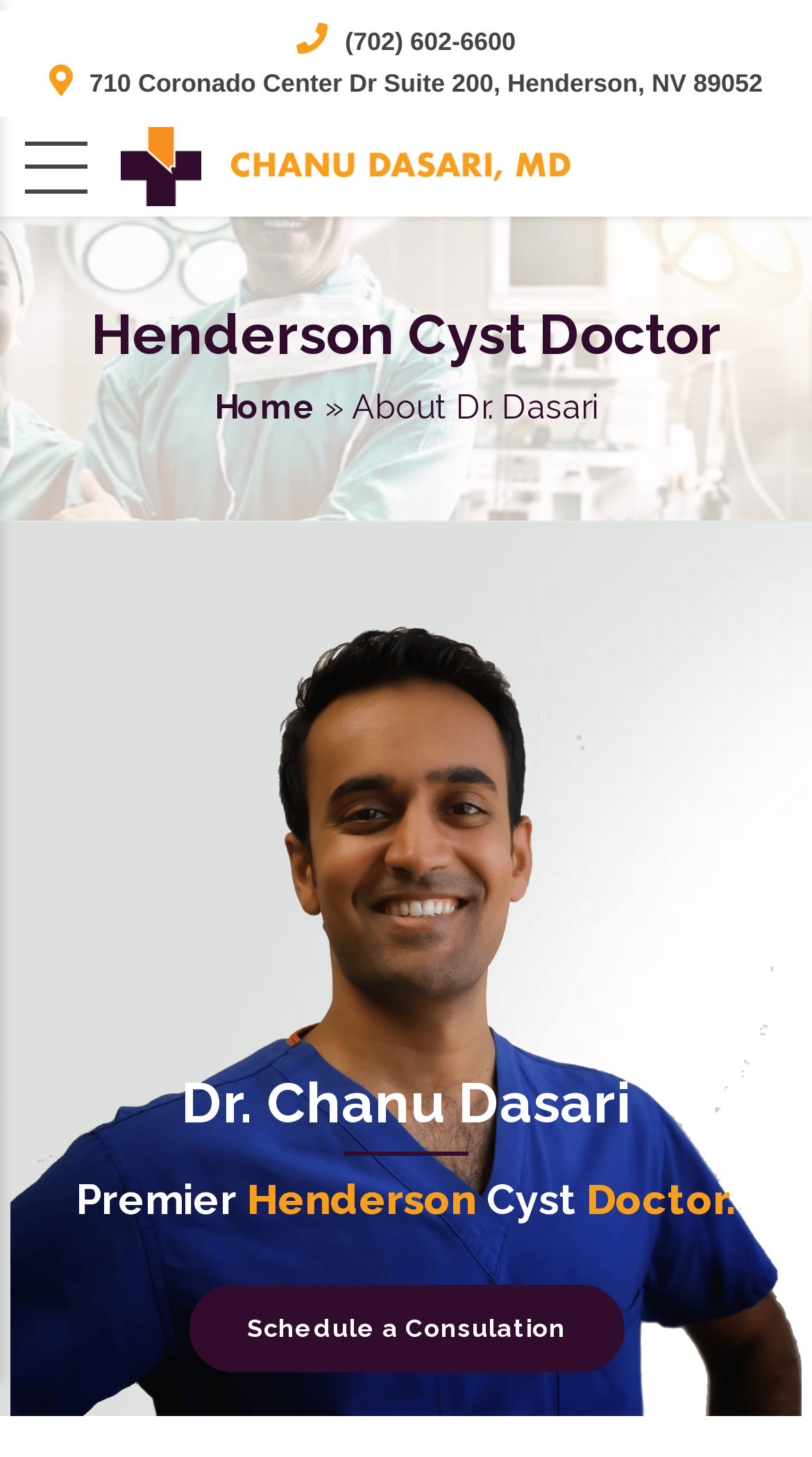What is the profession of Dr. Chanu Dasari?
Offer a detailed and exhaustive answer to the question.

The profession of Dr. Chanu Dasari can be inferred from the heading 'Henderson Cyst Doctor' and the description 'Premier Henderson Cyst Doctor' on the webpage.